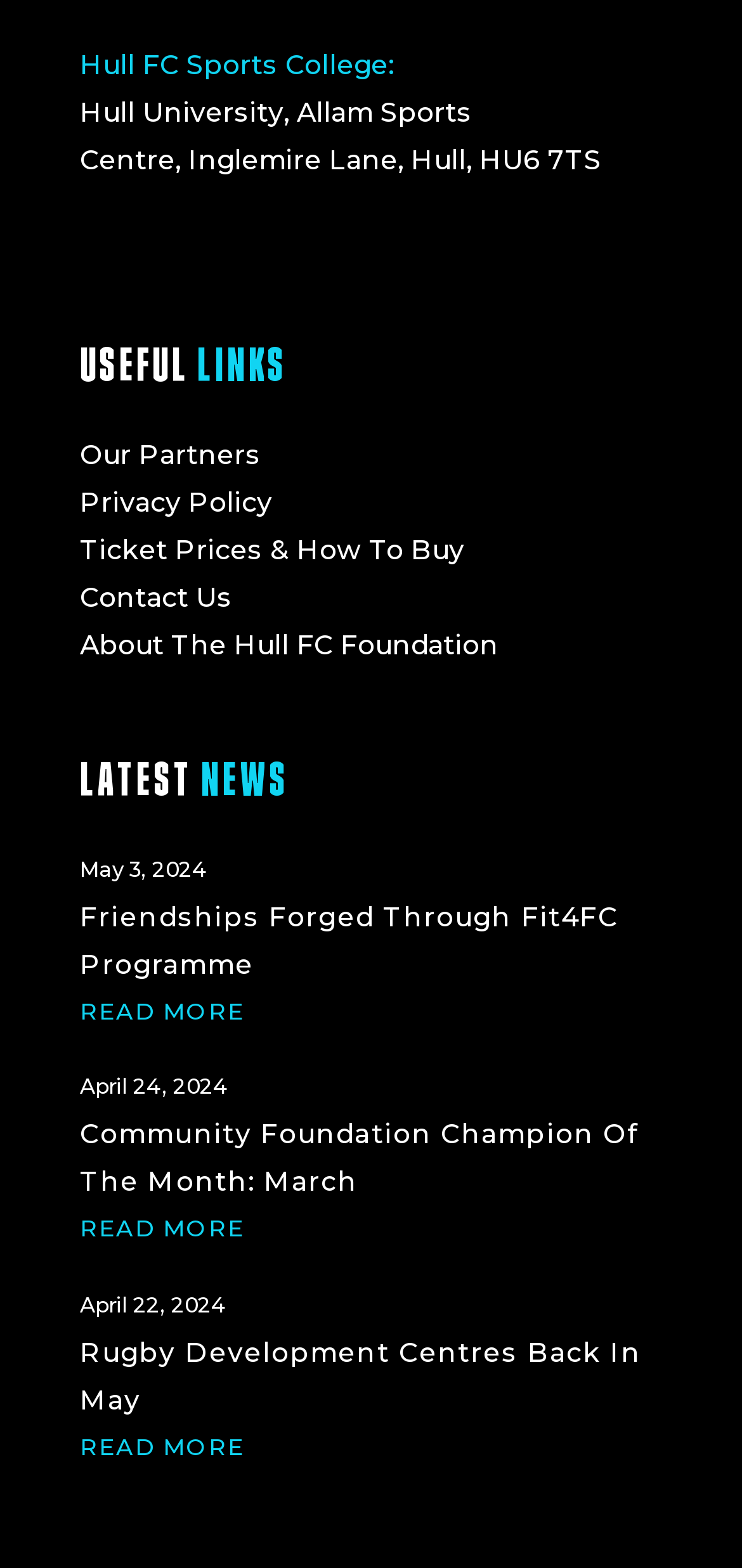Locate the UI element that matches the description Friendships Forged Through Fit4FC Programme in the webpage screenshot. Return the bounding box coordinates in the format (top-left x, top-left y, bottom-right x, bottom-right y), with values ranging from 0 to 1.

[0.108, 0.574, 0.834, 0.626]